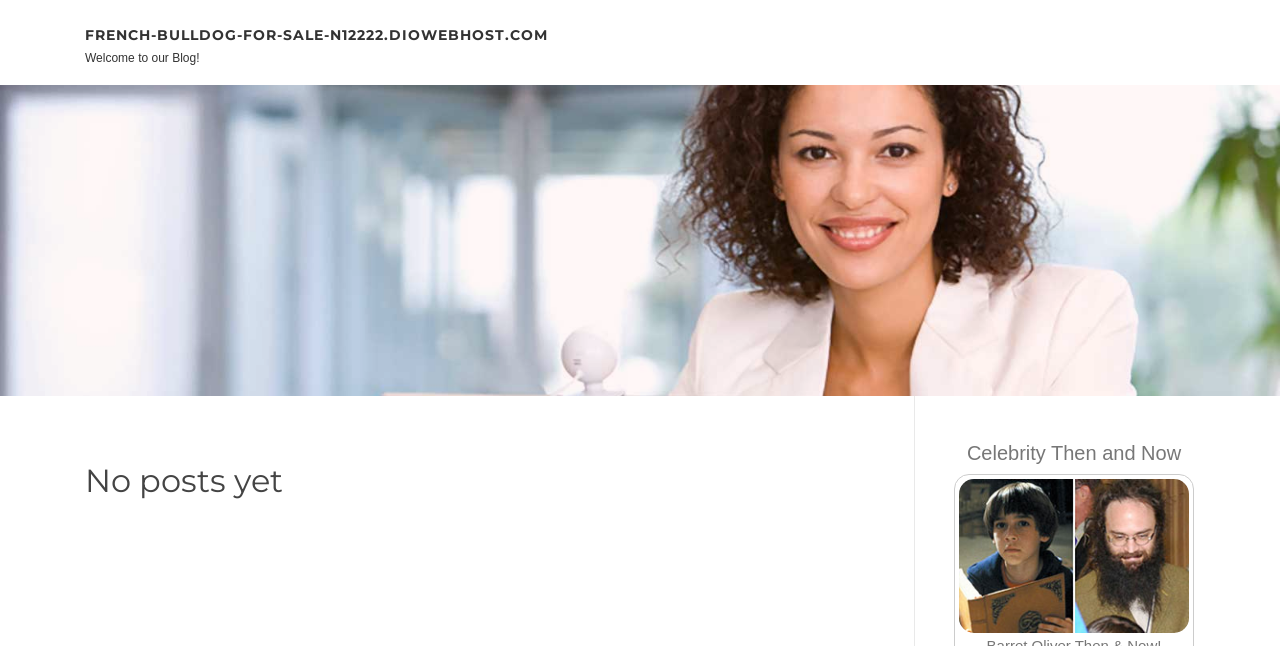With reference to the screenshot, provide a detailed response to the question below:
What is the purpose of the 'Skip to content' link?

The 'Skip to content' link is typically used to allow users to bypass the navigation menu and go directly to the main content of the webpage, making it more accessible to users with disabilities.